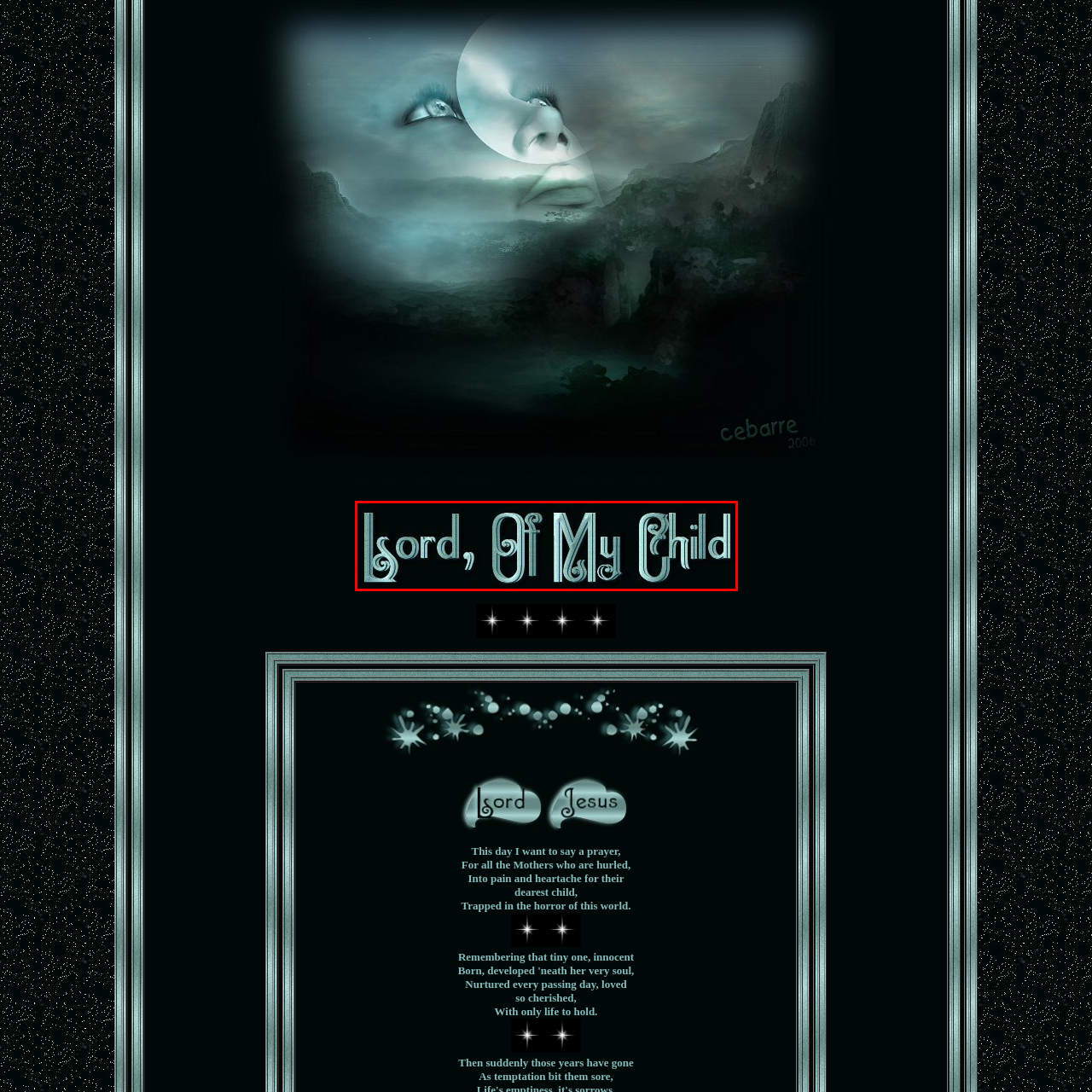What is the likely theme of the image?
Look at the image highlighted by the red bounding box and answer the question with a single word or brief phrase.

Love, loss, or divine connection